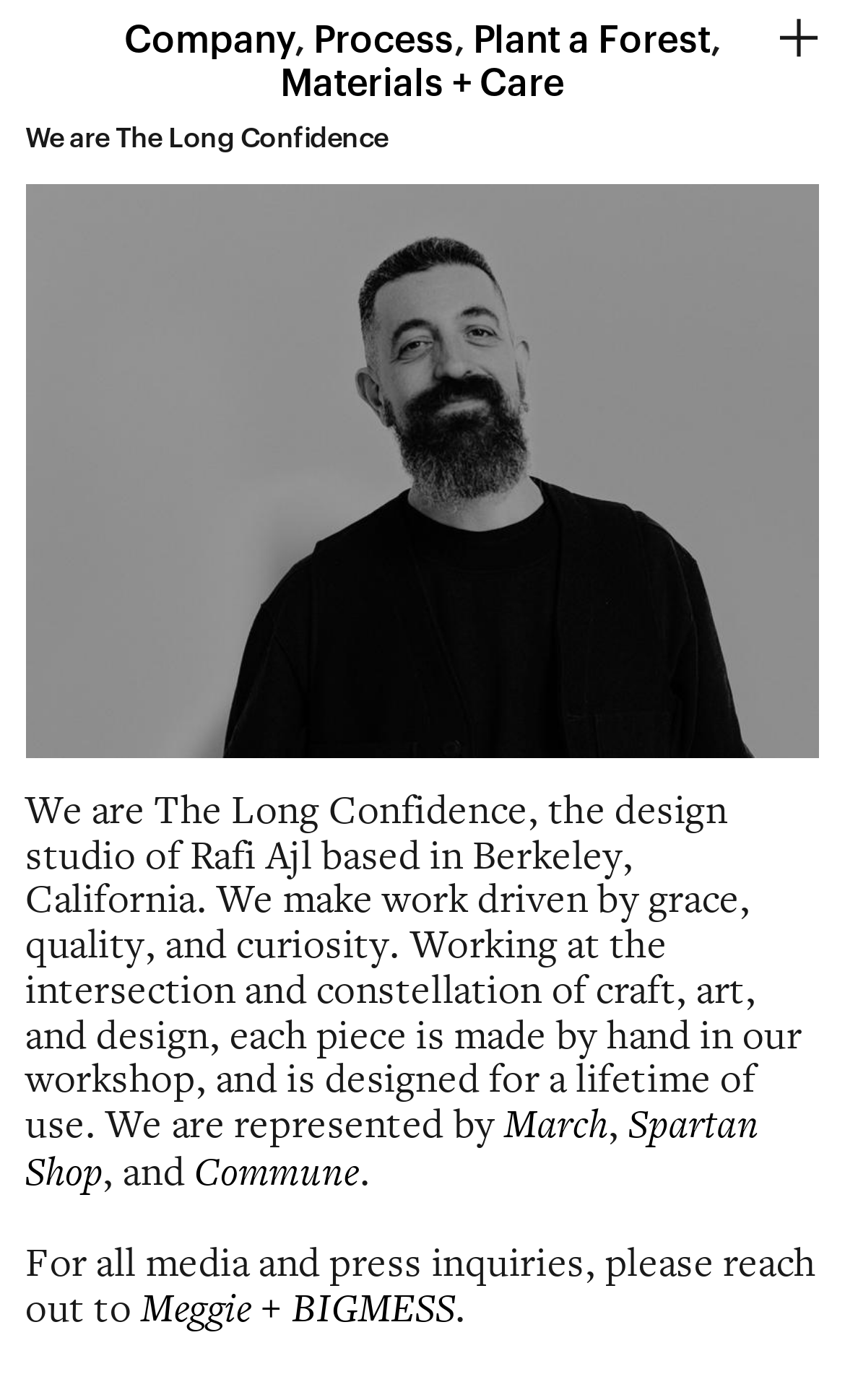Identify the bounding box for the given UI element using the description provided. Coordinates should be in the format (top-left x, top-left y, bottom-right x, bottom-right y) and must be between 0 and 1. Here is the description: ︎

[0.899, 0.001, 0.991, 0.057]